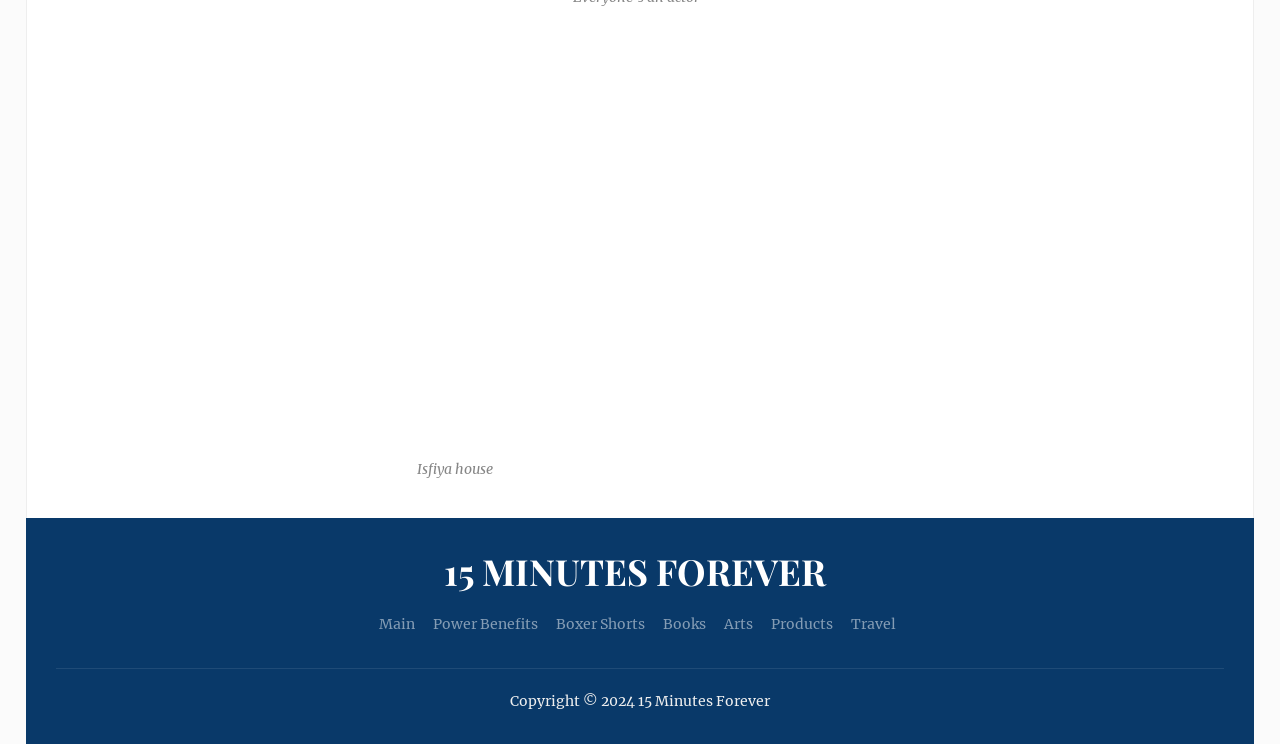How many links are there in the main navigation?
Look at the image and respond with a one-word or short phrase answer.

7